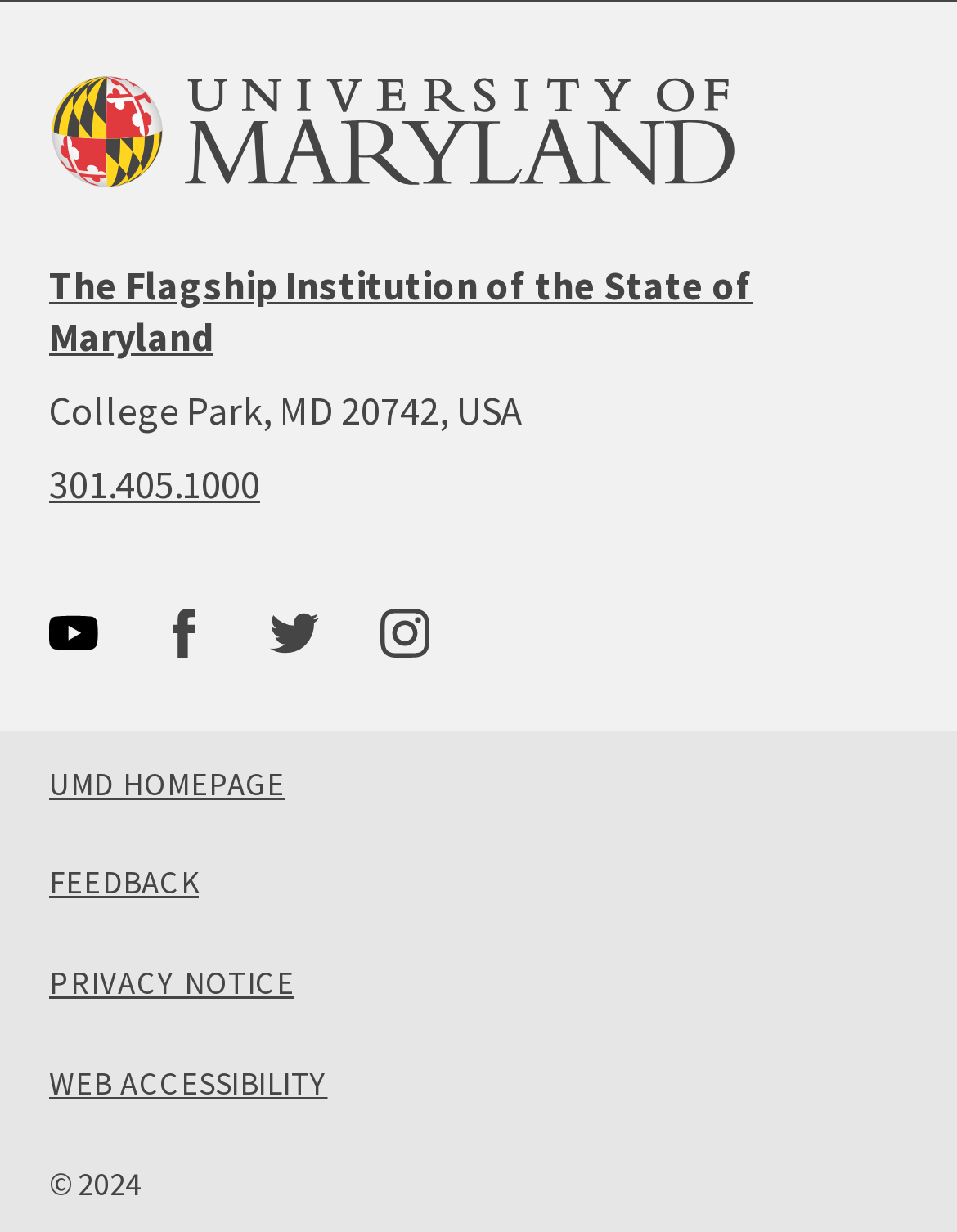What is the phone number?
Please answer the question as detailed as possible.

I found a link element with the text '3014051000' which has a child StaticText element with the text '301.405.1000'. This suggests that the phone number is 301.405.1000.